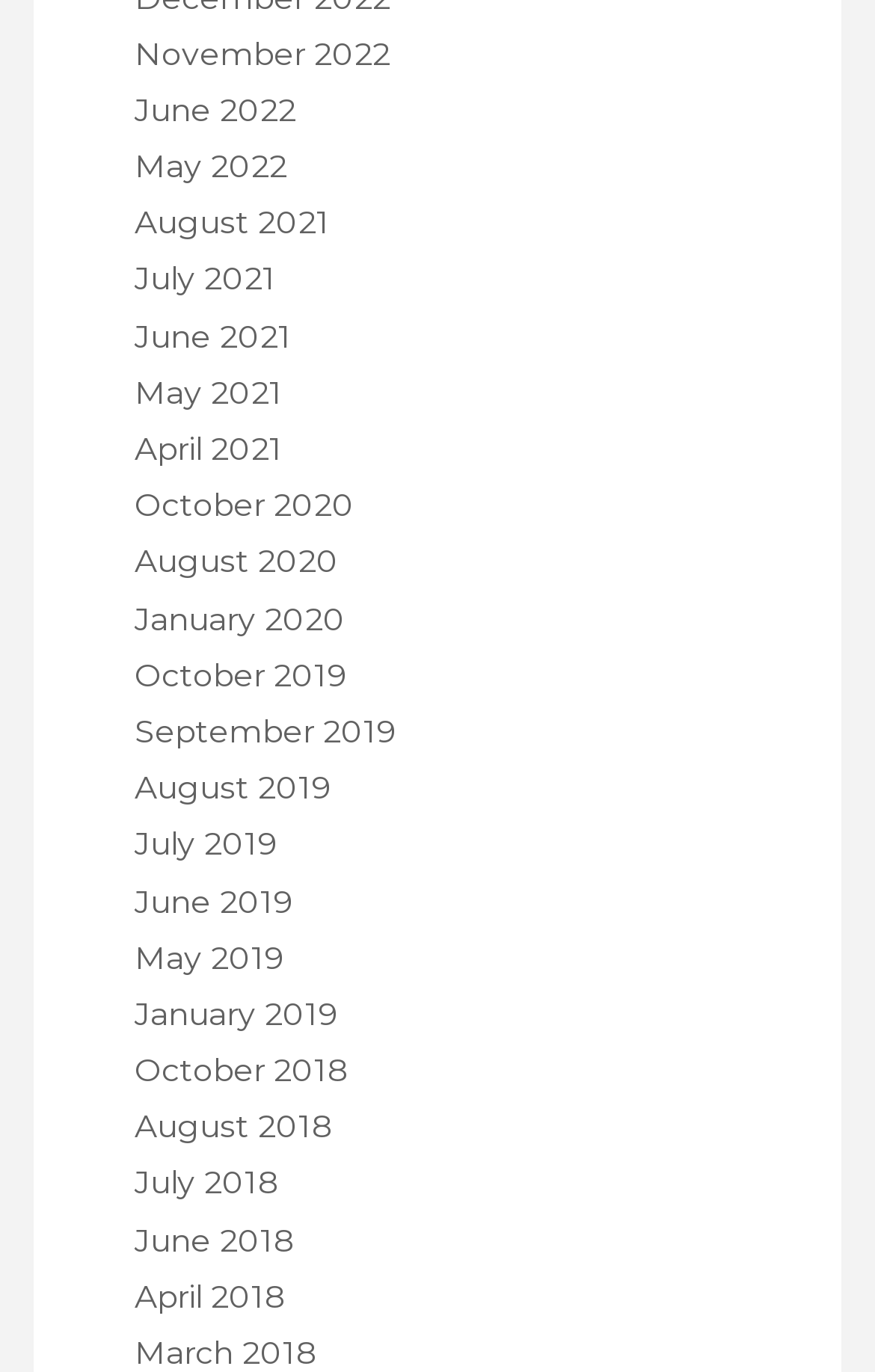Highlight the bounding box coordinates of the element that should be clicked to carry out the following instruction: "Request a quote". The coordinates must be given as four float numbers ranging from 0 to 1, i.e., [left, top, right, bottom].

None